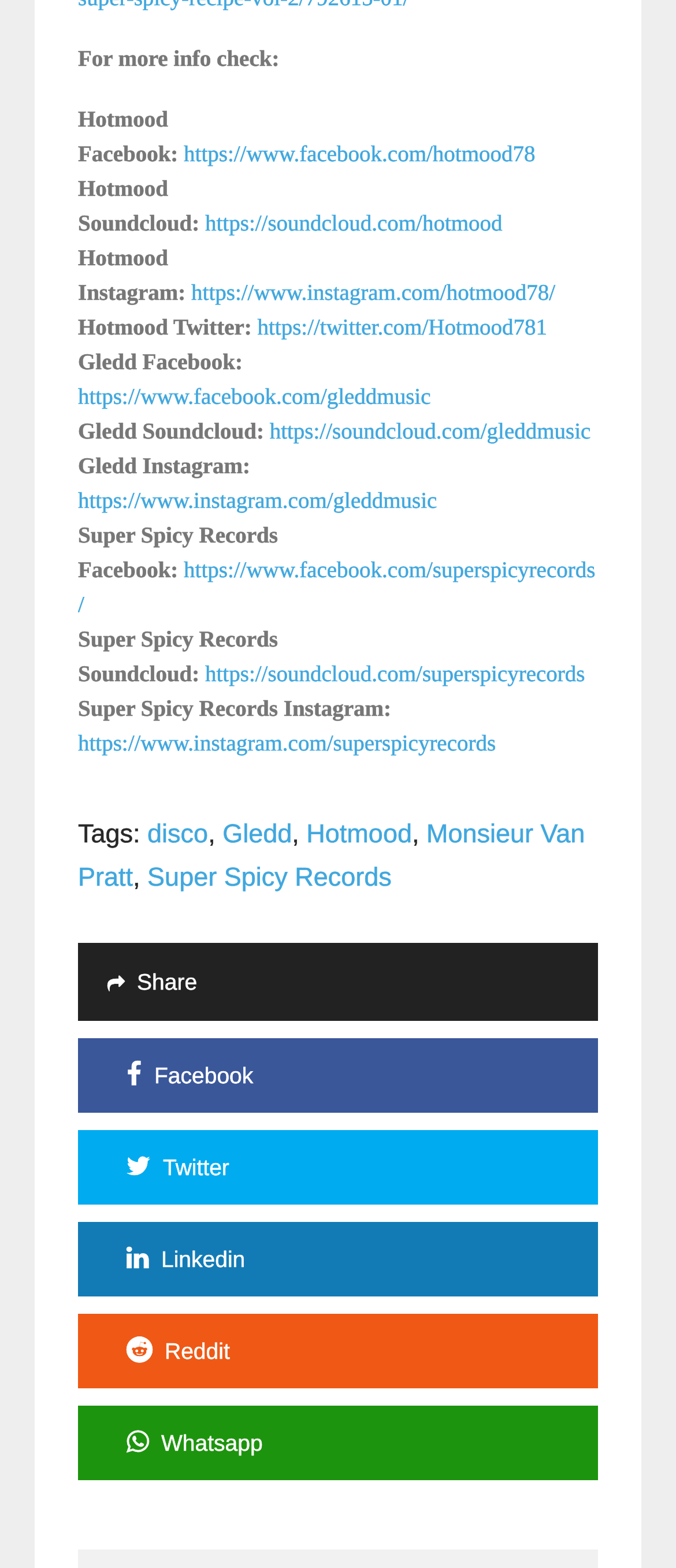Identify the bounding box coordinates of the clickable region necessary to fulfill the following instruction: "View posts tagged with Hotmood". The bounding box coordinates should be four float numbers between 0 and 1, i.e., [left, top, right, bottom].

[0.453, 0.523, 0.609, 0.542]